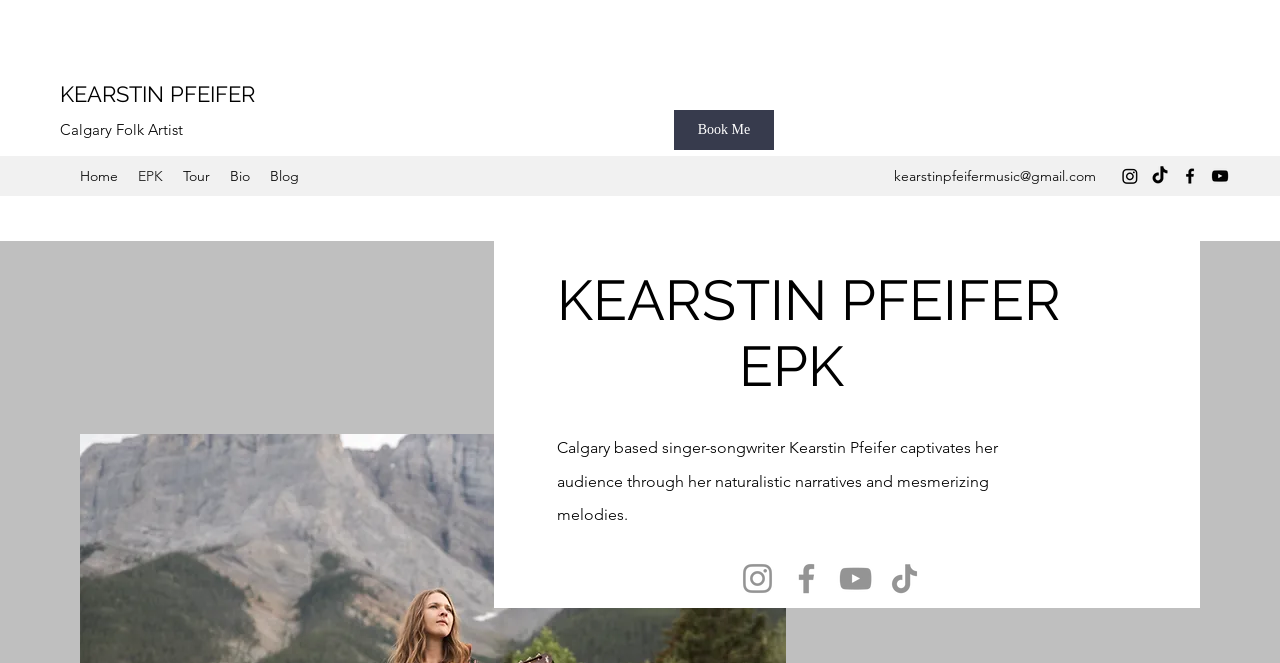Give a comprehensive overview of the webpage, including key elements.

The webpage is about Kearstin Pfeifer, a Calgary-based folk artist. At the top left, there is a link to her name "KEARSTIN PFEIFER" and a brief description "Calgary Folk Artist" below it. To the right of these elements, there is a "Book Me" link. 

Below these top elements, there is a navigation menu labeled "Site" with five links: "Home", "EPK", "Tour", "Bio", and "Blog". 

On the right side of the page, there is a contact email "kearstinpfeifermusic@gmail.com". Next to it, there is a social bar with four links to Kearstin's social media profiles: Instagram, TikTok, Facebook, and YouTube, each accompanied by its respective icon.

Further down the page, there is a large heading that reads "KEARSTIN PFEIFER EPK". Below this heading, there is a paragraph describing Kearstin as a singer-songwriter who captivates her audience through her naturalistic narratives and mesmerizing melodies.

At the bottom of the page, there is another social bar with the same four social media links and icons as before.